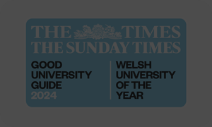What is the name of the guide that recognized the university?
Carefully analyze the image and provide a detailed answer to the question.

The badge or logo declares the achievement of being recognized as the 'Welsh University of the Year' in the 'Good University Guide 2024', which is a prestigious recognition that showcases the institution's significant standing within the Welsh academic landscape for the year 2024.